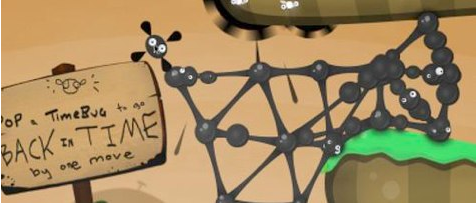What is the game's time manipulation mechanic?
Please provide a detailed answer to the question.

The question asks about the game's time manipulation mechanic, which is hinted at by the sign in the foreground that reads 'Stop TimeBug to go BACK in TIME by one move'. This suggests that the game allows players to go back in time by one move, which is the time manipulation mechanic.